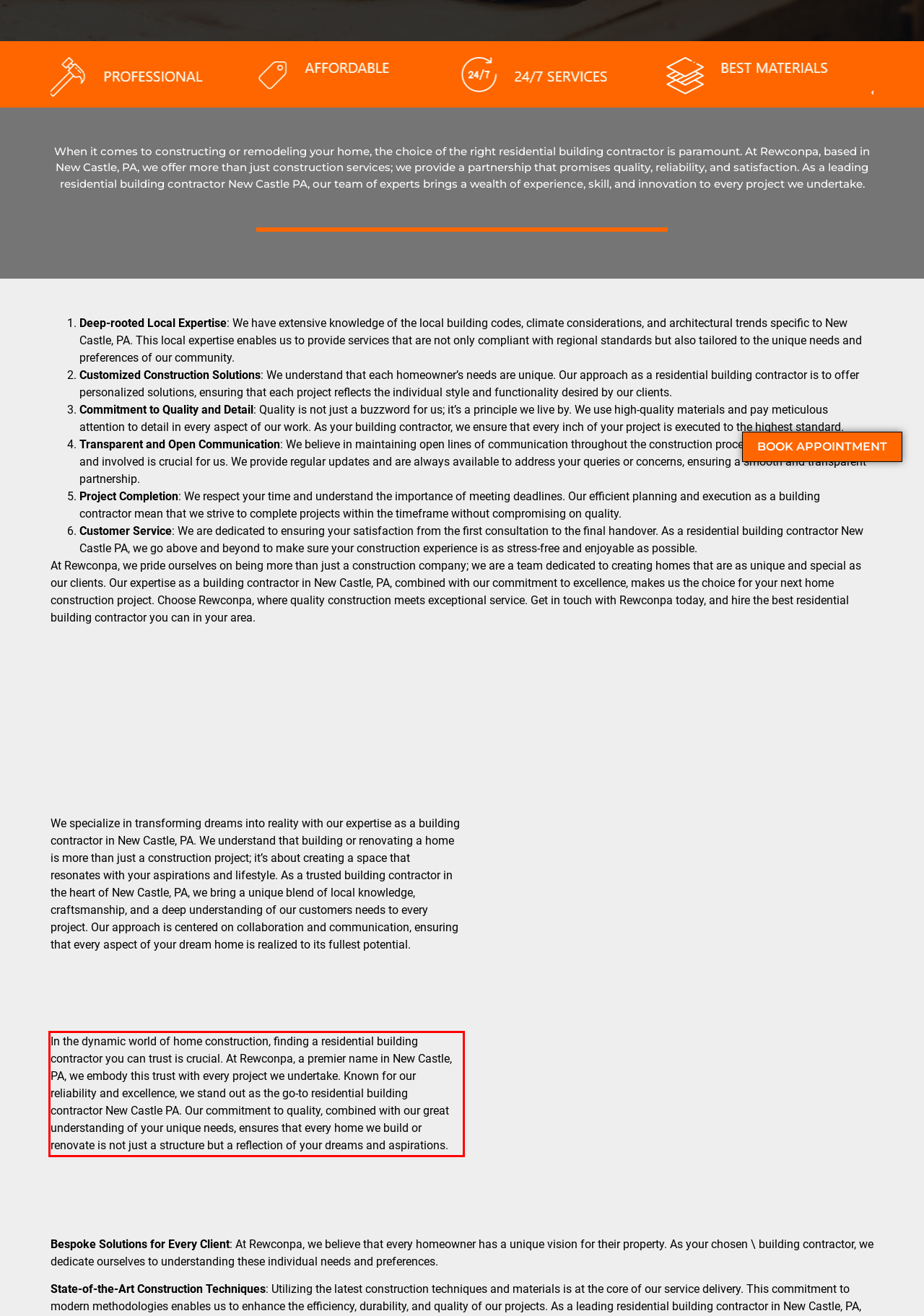You are provided with a screenshot of a webpage that includes a red bounding box. Extract and generate the text content found within the red bounding box.

In the dynamic world of home construction, finding a residential building contractor you can trust is crucial. At Rewconpa, a premier name in New Castle, PA, we embody this trust with every project we undertake. Known for our reliability and excellence, we stand out as the go-to residential building contractor New Castle PA. Our commitment to quality, combined with our great understanding of your unique needs, ensures that every home we build or renovate is not just a structure but a reflection of your dreams and aspirations.